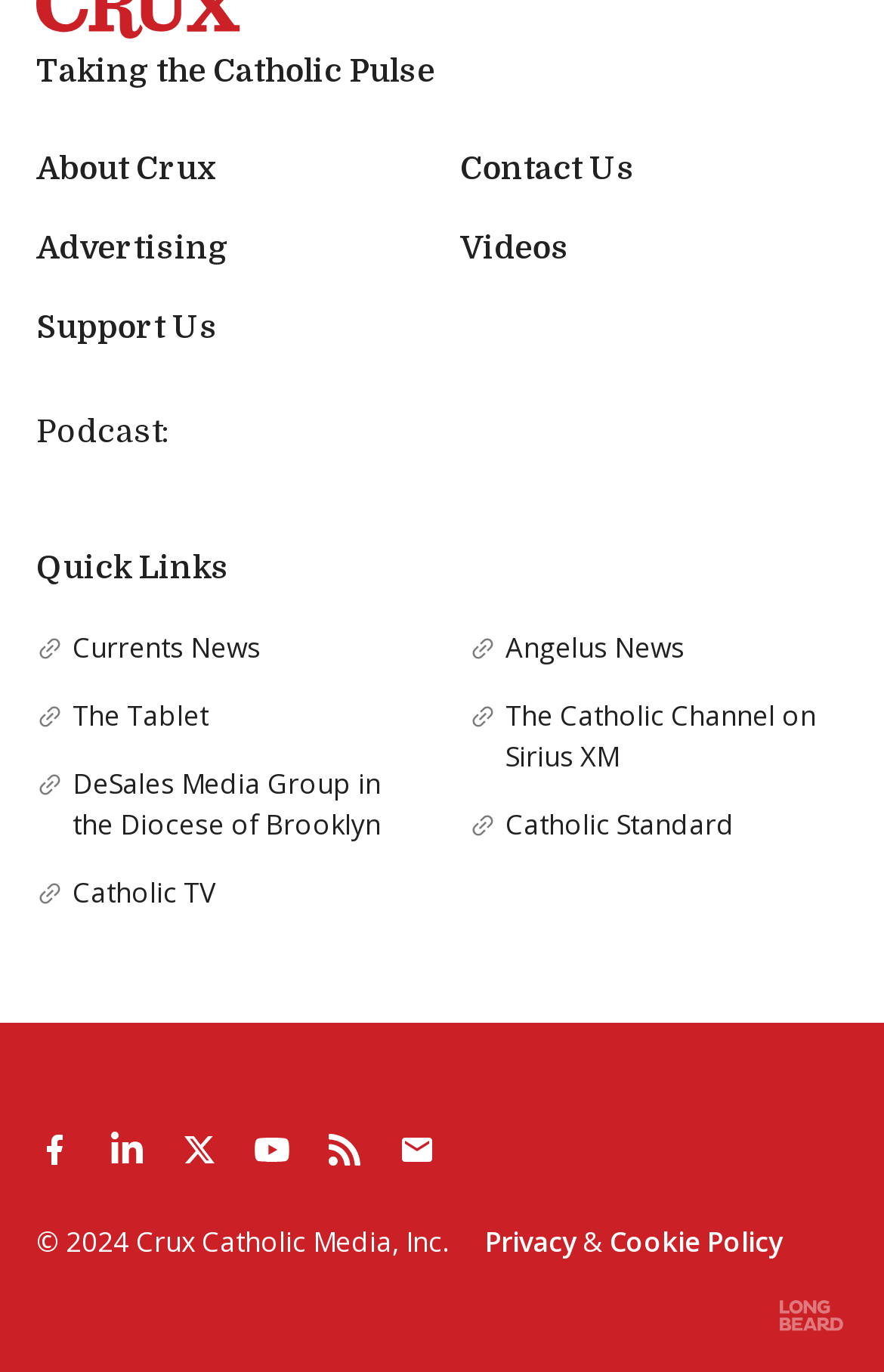Find the bounding box coordinates for the area that should be clicked to accomplish the instruction: "Subscribe to the newsletter".

[0.431, 0.812, 0.513, 0.865]